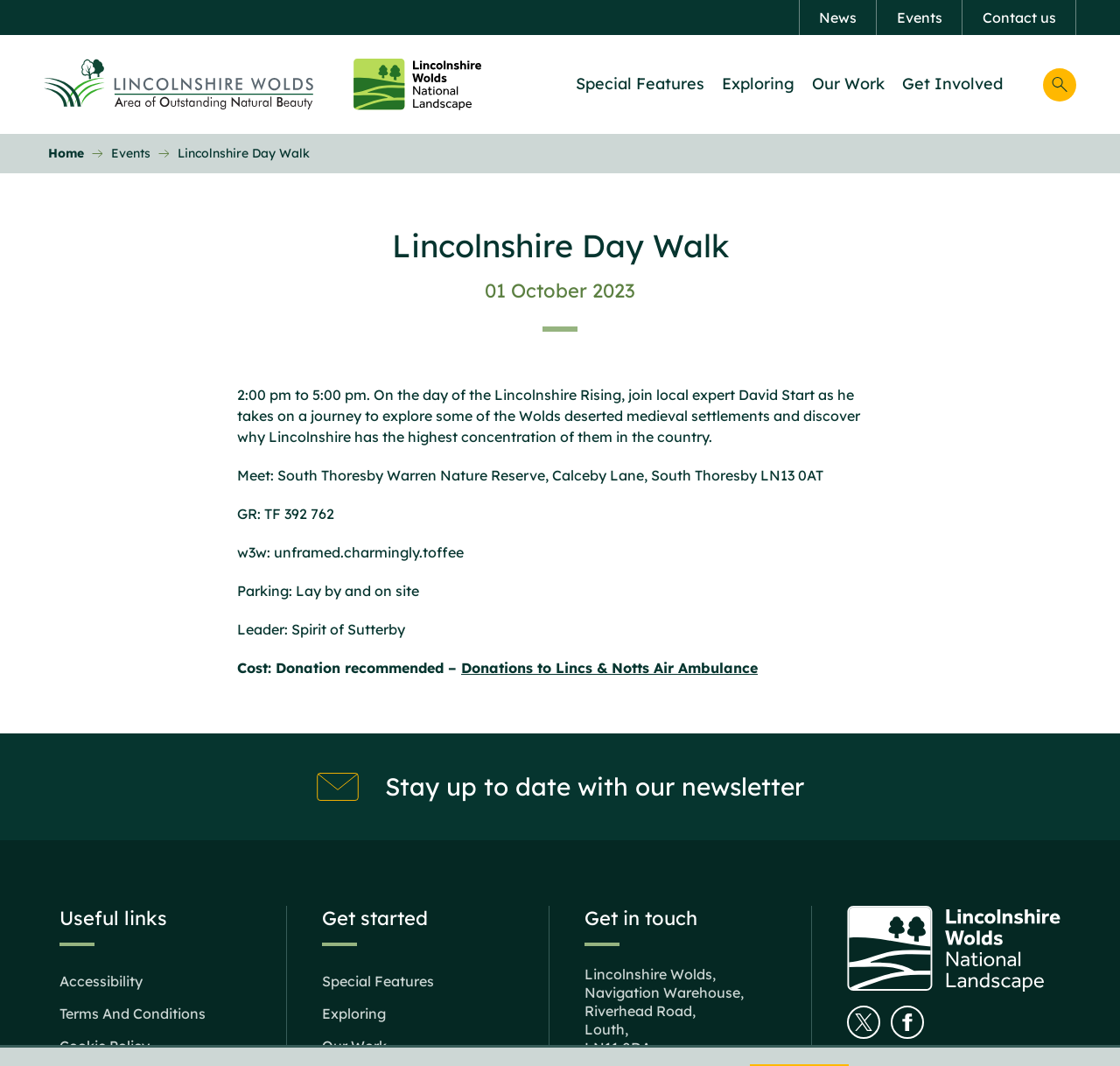Given the description: "parent_node: Special Features aria-label="Search"", determine the bounding box coordinates of the UI element. The coordinates should be formatted as four float numbers between 0 and 1, [left, top, right, bottom].

[0.931, 0.064, 0.961, 0.095]